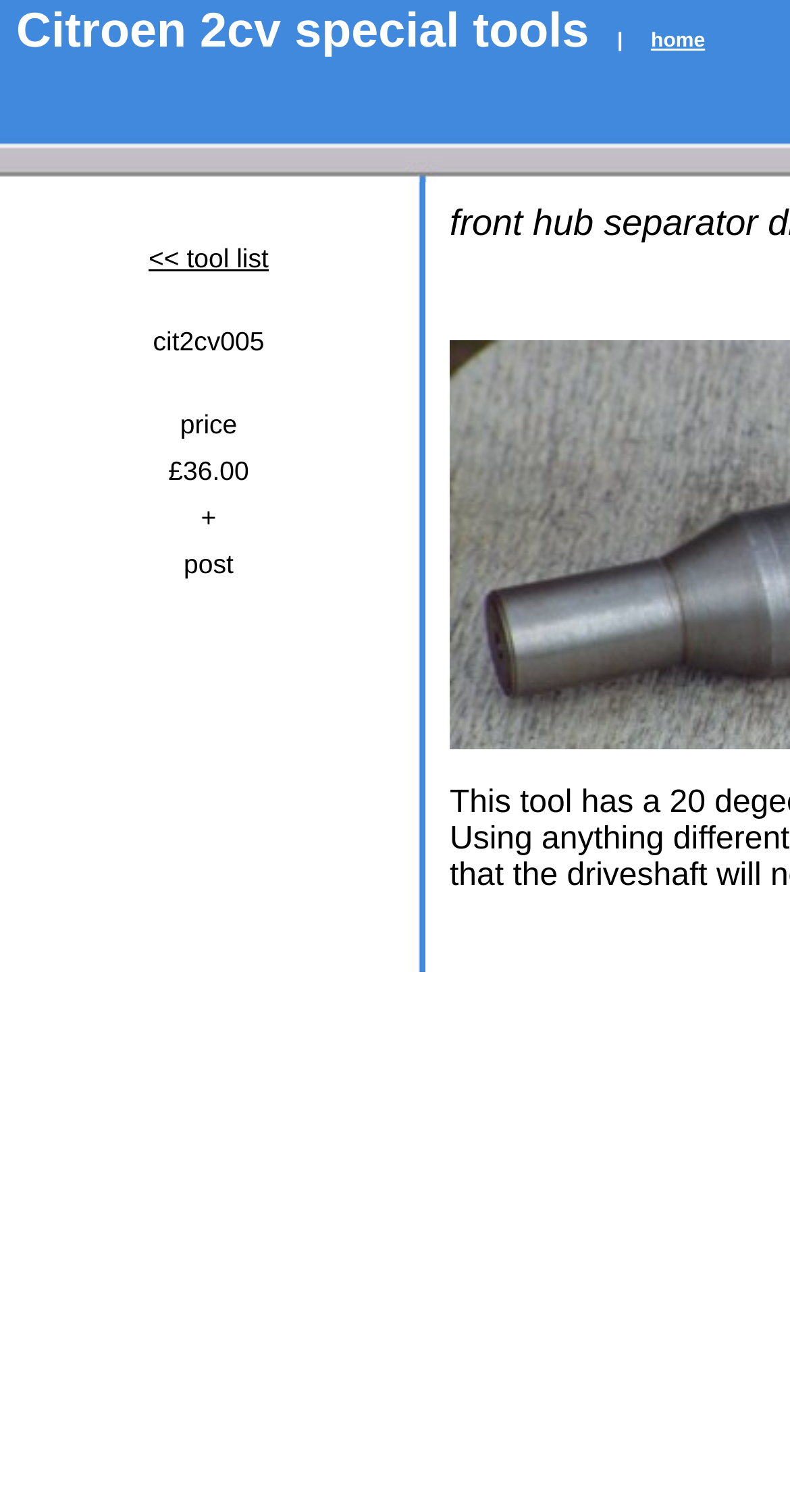From the image, can you give a detailed response to the question below:
What is the item being described in the table cell?

I looked at the text in the table cell and found the item name 'cit2cv005' being described, along with its price and other details.